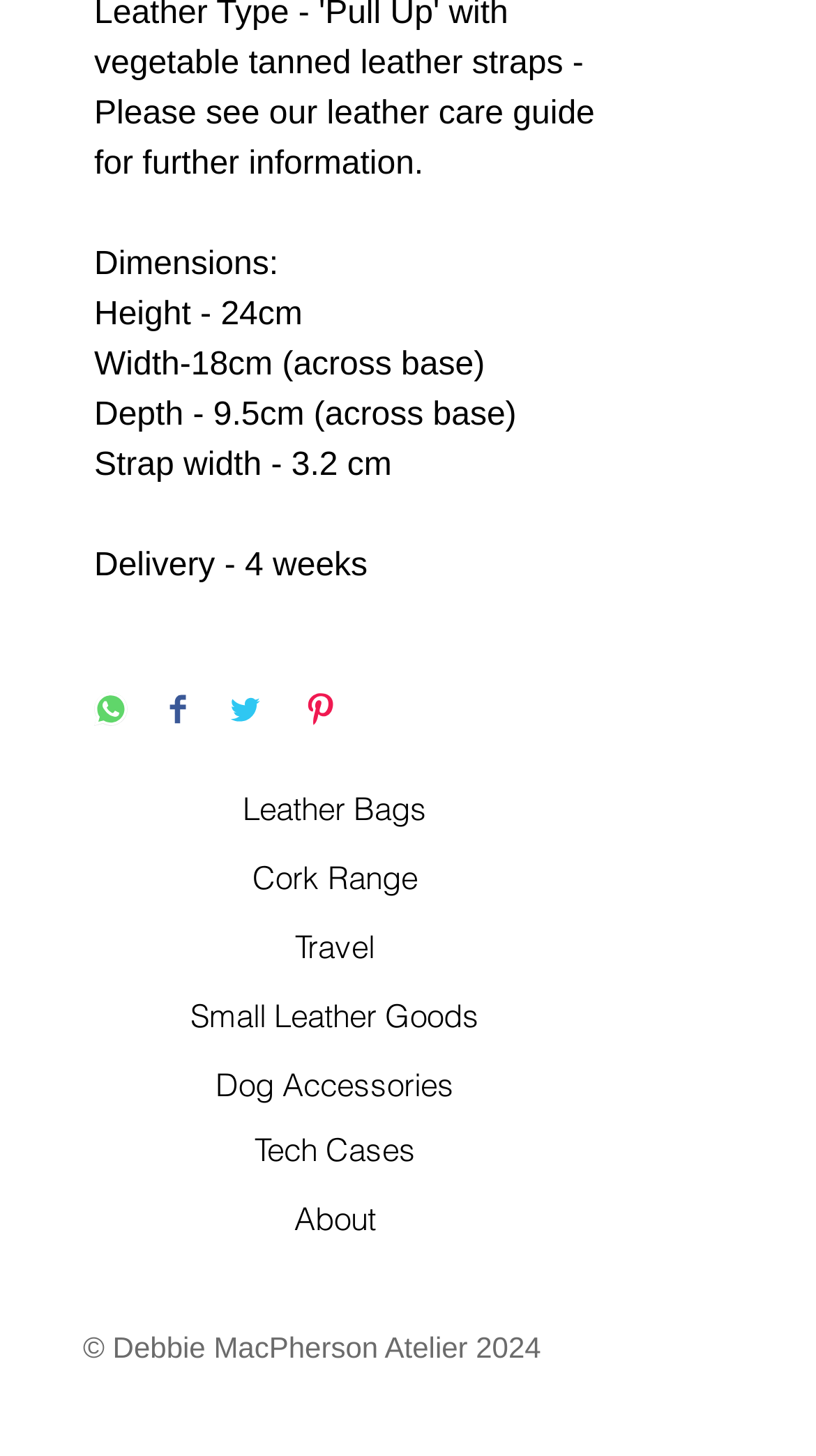Identify the bounding box coordinates for the UI element described as follows: aria-label="Share on Twitter". Use the format (top-left x, top-left y, bottom-right x, bottom-right y) and ensure all values are floating point numbers between 0 and 1.

[0.279, 0.476, 0.321, 0.503]